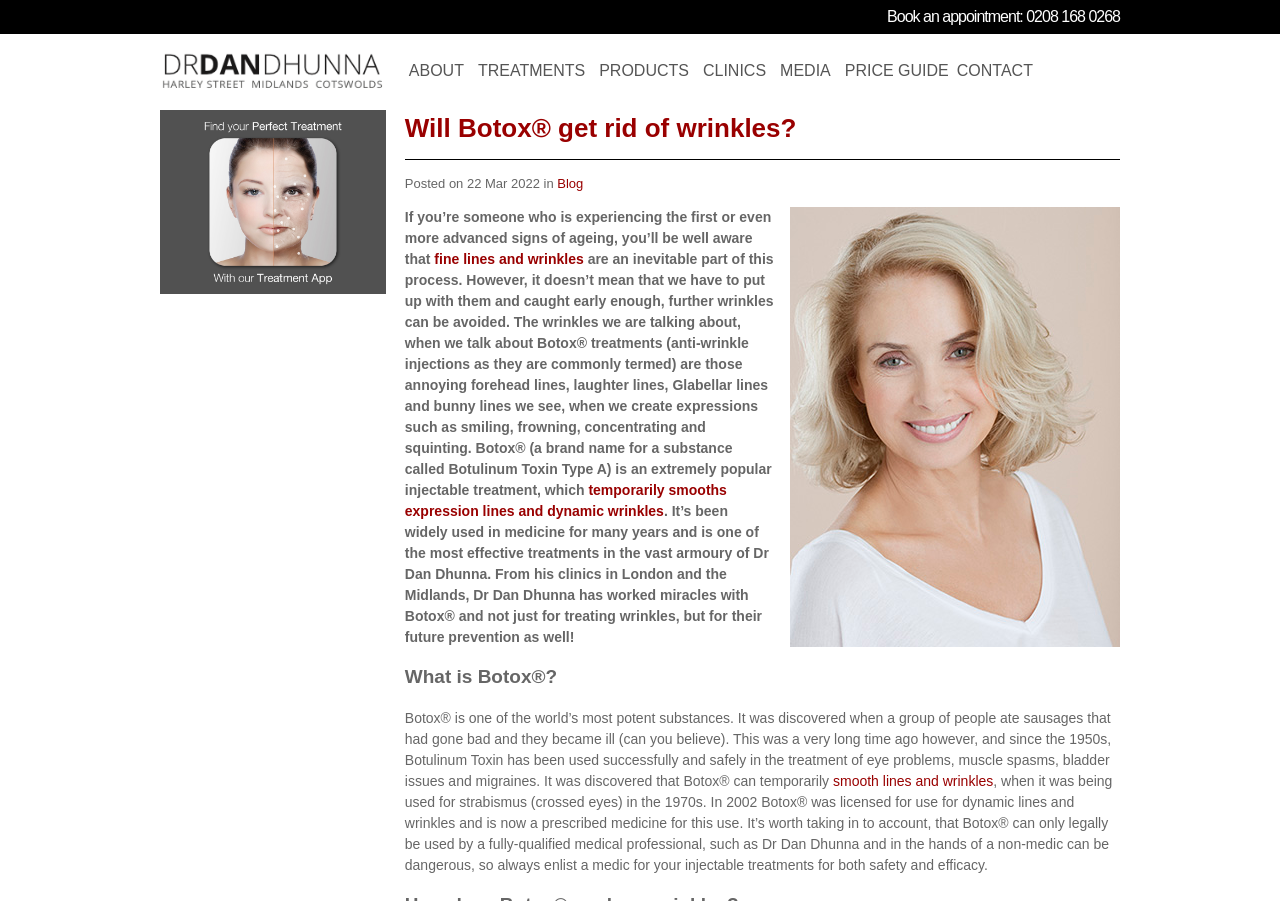Using the format (top-left x, top-left y, bottom-right x, bottom-right y), and given the element description, identify the bounding box coordinates within the screenshot: smooth lines and wrinkles

[0.651, 0.858, 0.776, 0.876]